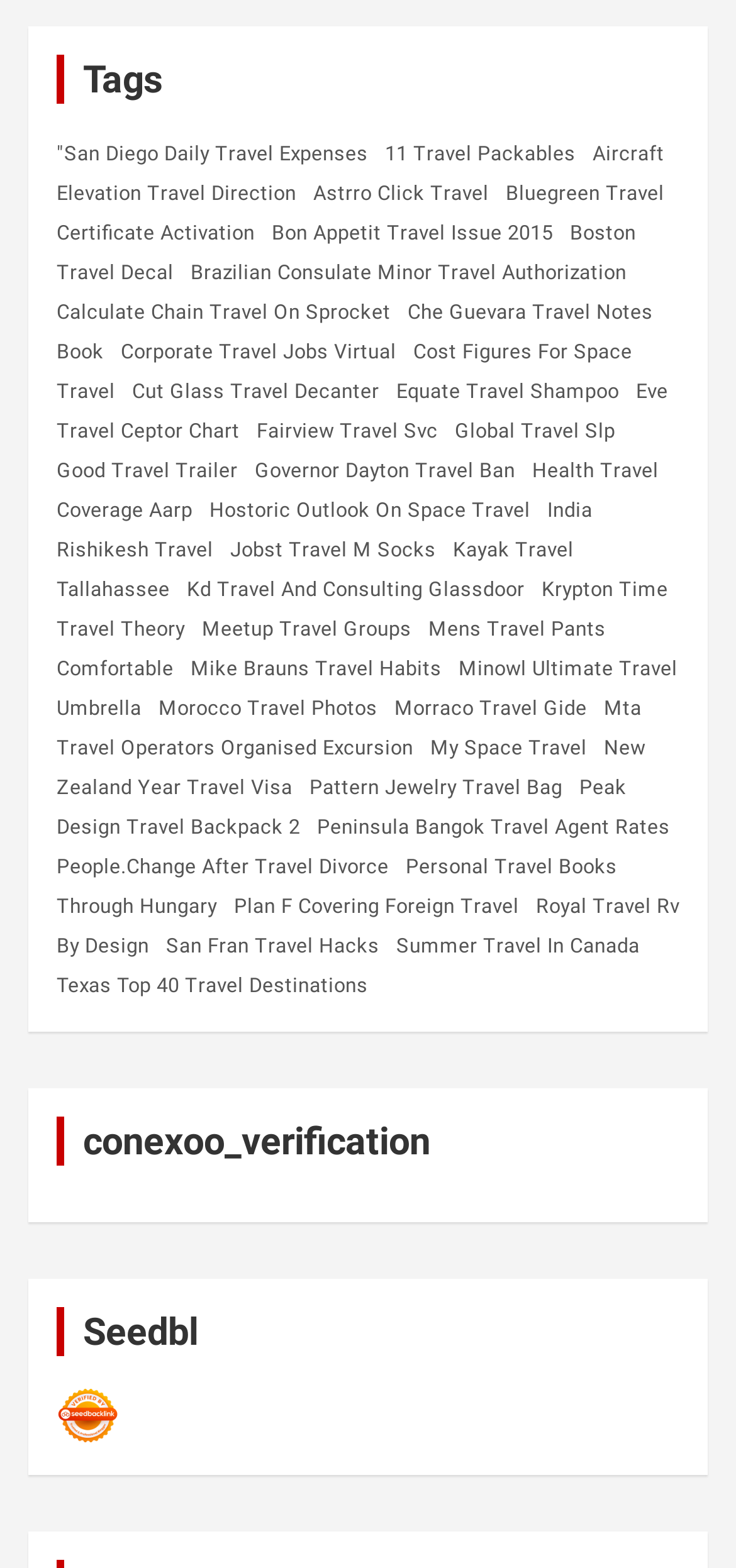Locate the coordinates of the bounding box for the clickable region that fulfills this instruction: "Click on 'San Diego Daily Travel Expenses'".

[0.077, 0.078, 0.5, 0.118]